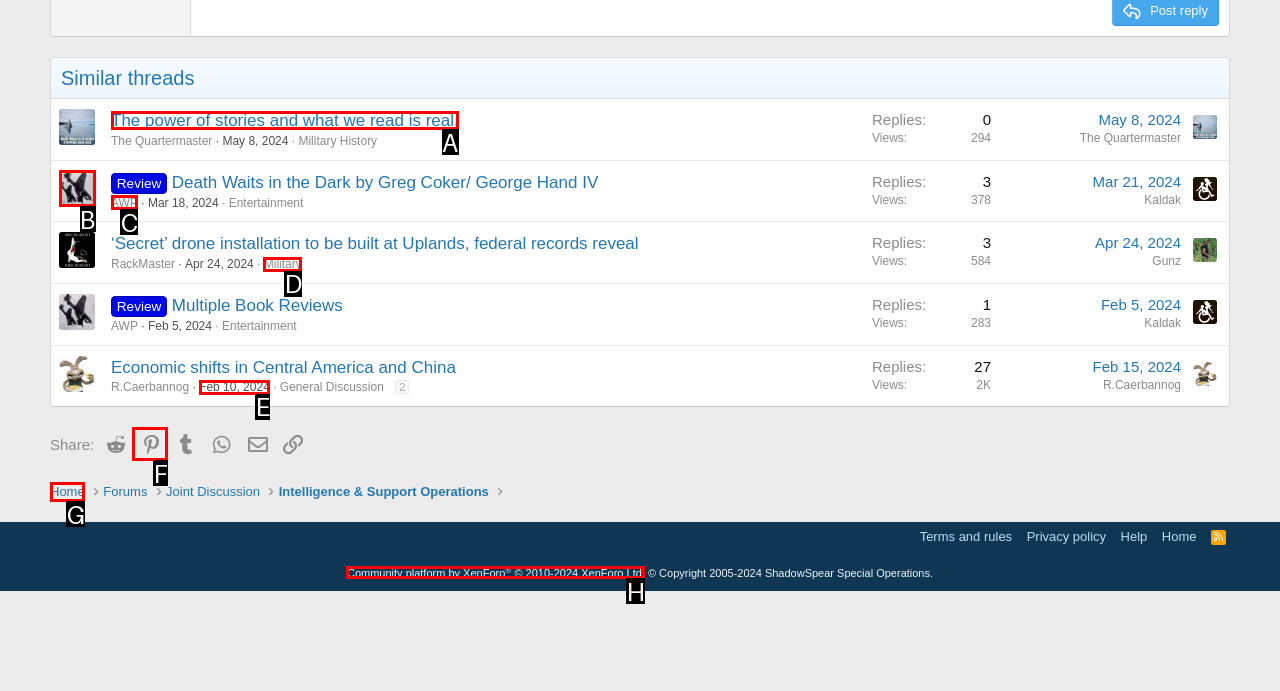Given the instruction: View the thread 'The power of stories and what we read is real.', which HTML element should you click on?
Answer with the letter that corresponds to the correct option from the choices available.

A